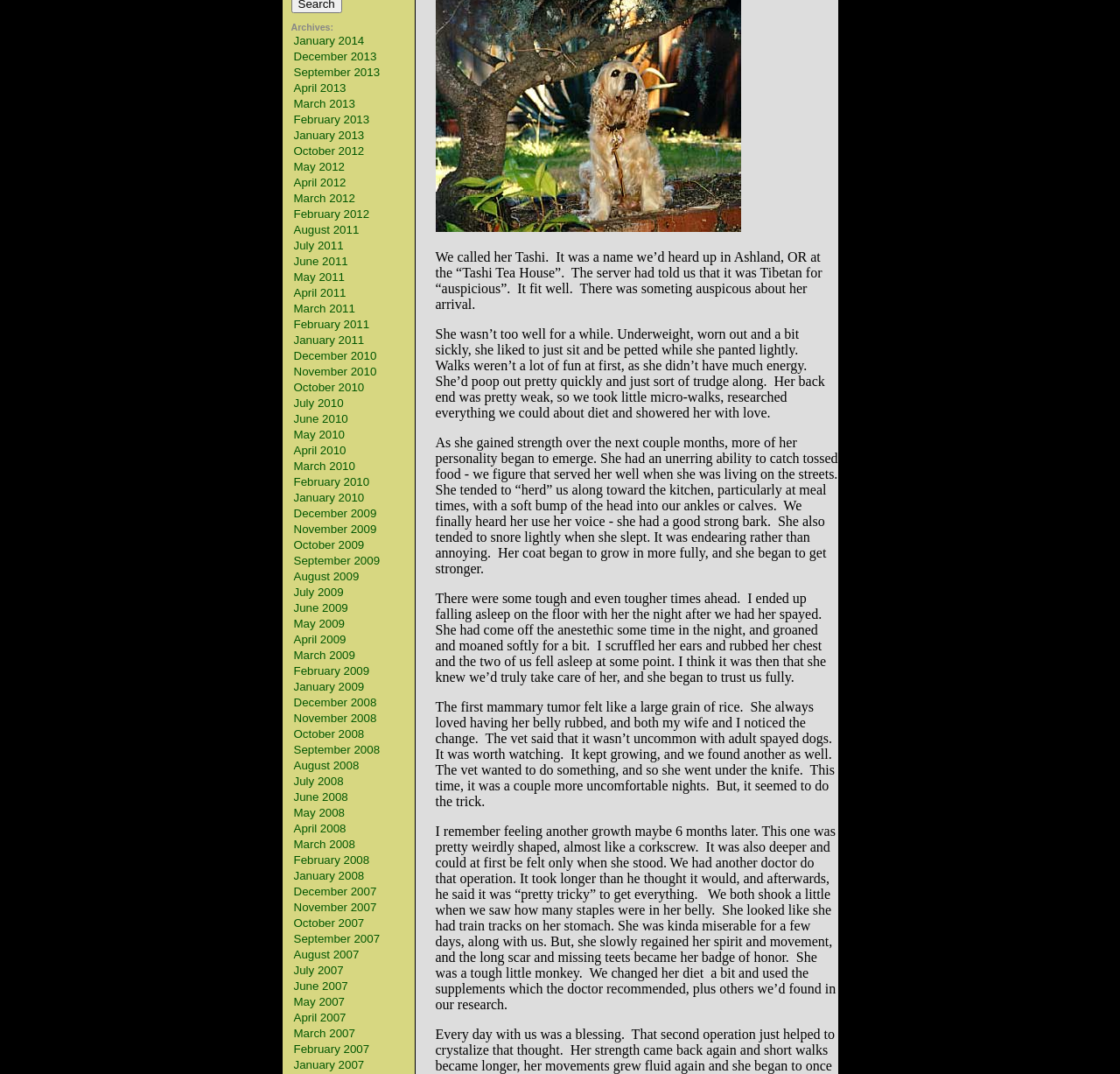Identify and provide the bounding box for the element described by: "March 2011".

[0.262, 0.281, 0.317, 0.293]